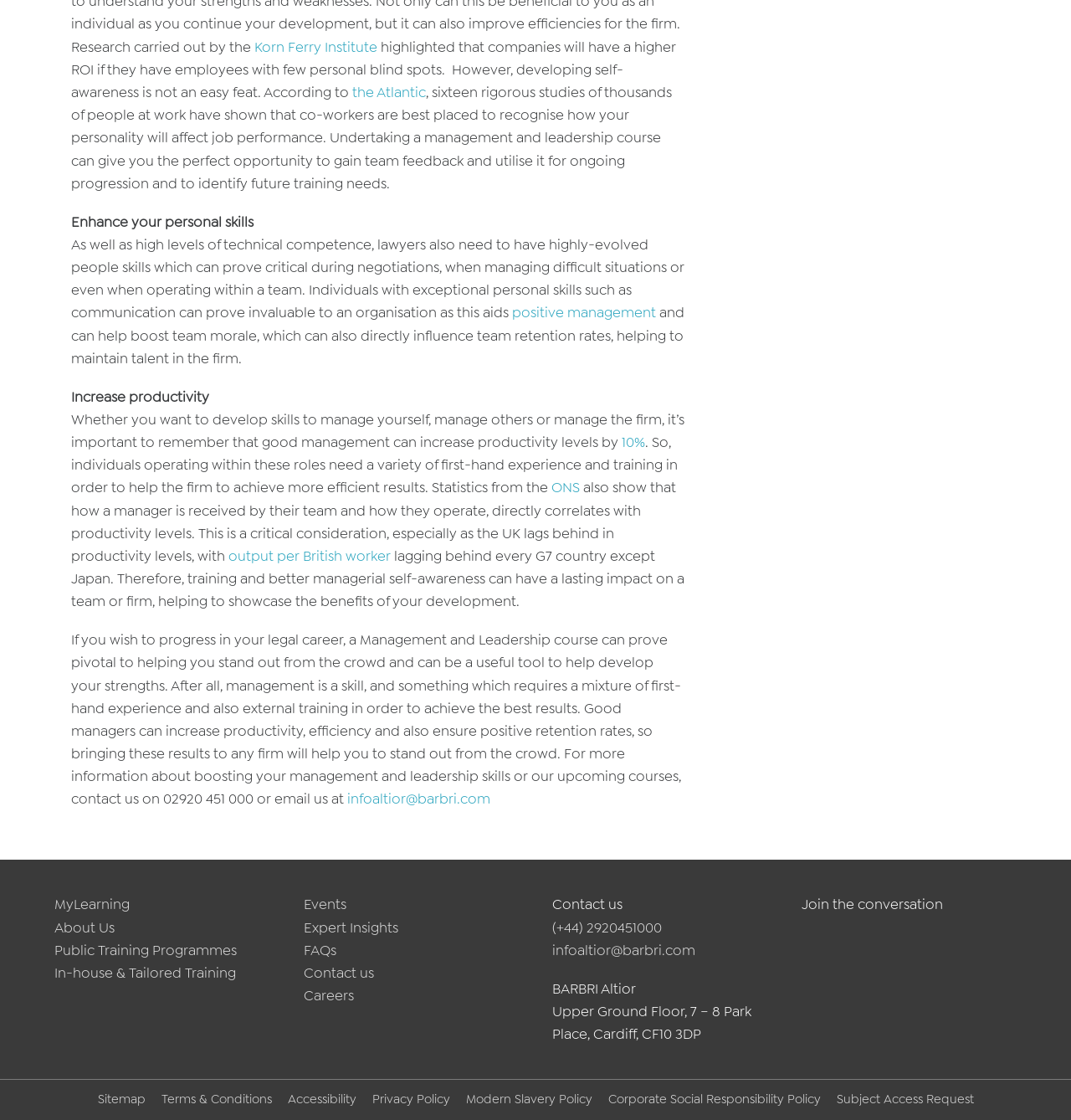Bounding box coordinates are specified in the format (top-left x, top-left y, bottom-right x, bottom-right y). All values are floating point numbers bounded between 0 and 1. Please provide the bounding box coordinate of the region this sentence describes: infoaltior@barbri.com

[0.324, 0.898, 0.458, 0.915]